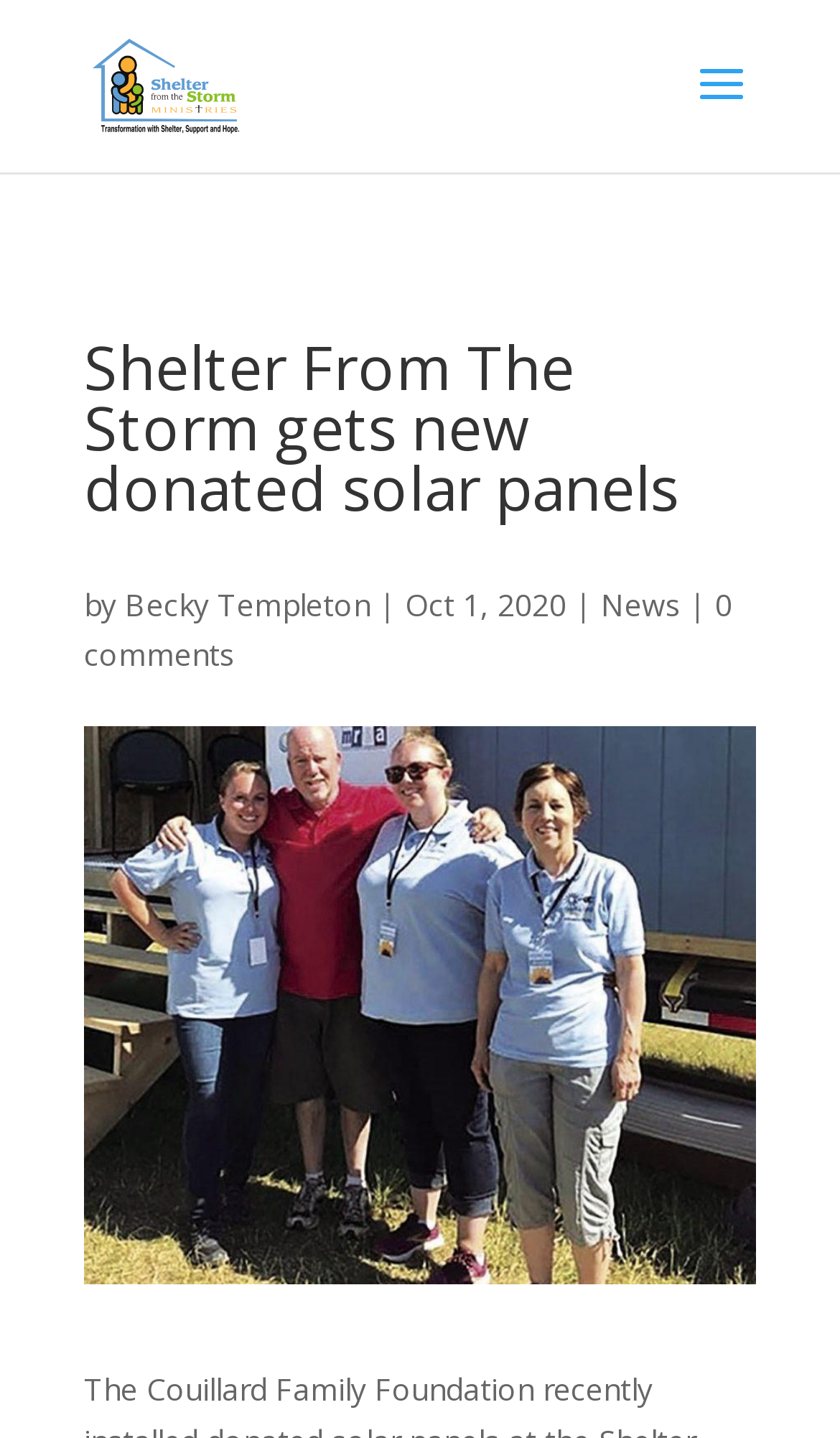Can you extract the primary headline text from the webpage?

Shelter From The Storm gets new donated solar panels